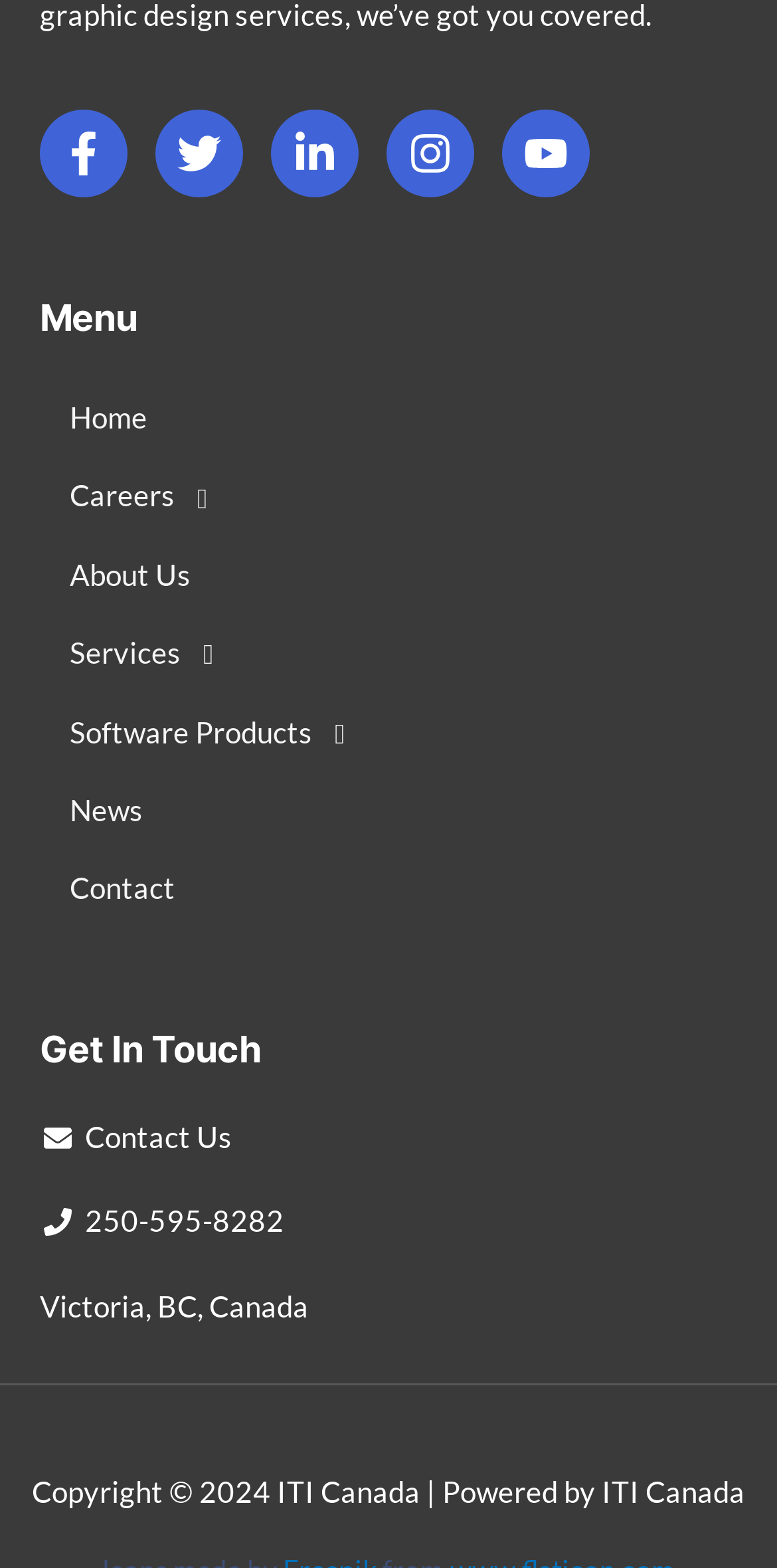What is the main navigation menu?
Look at the image and respond with a one-word or short-phrase answer.

Home, Careers, About Us, Services, Software Products, News, Contact